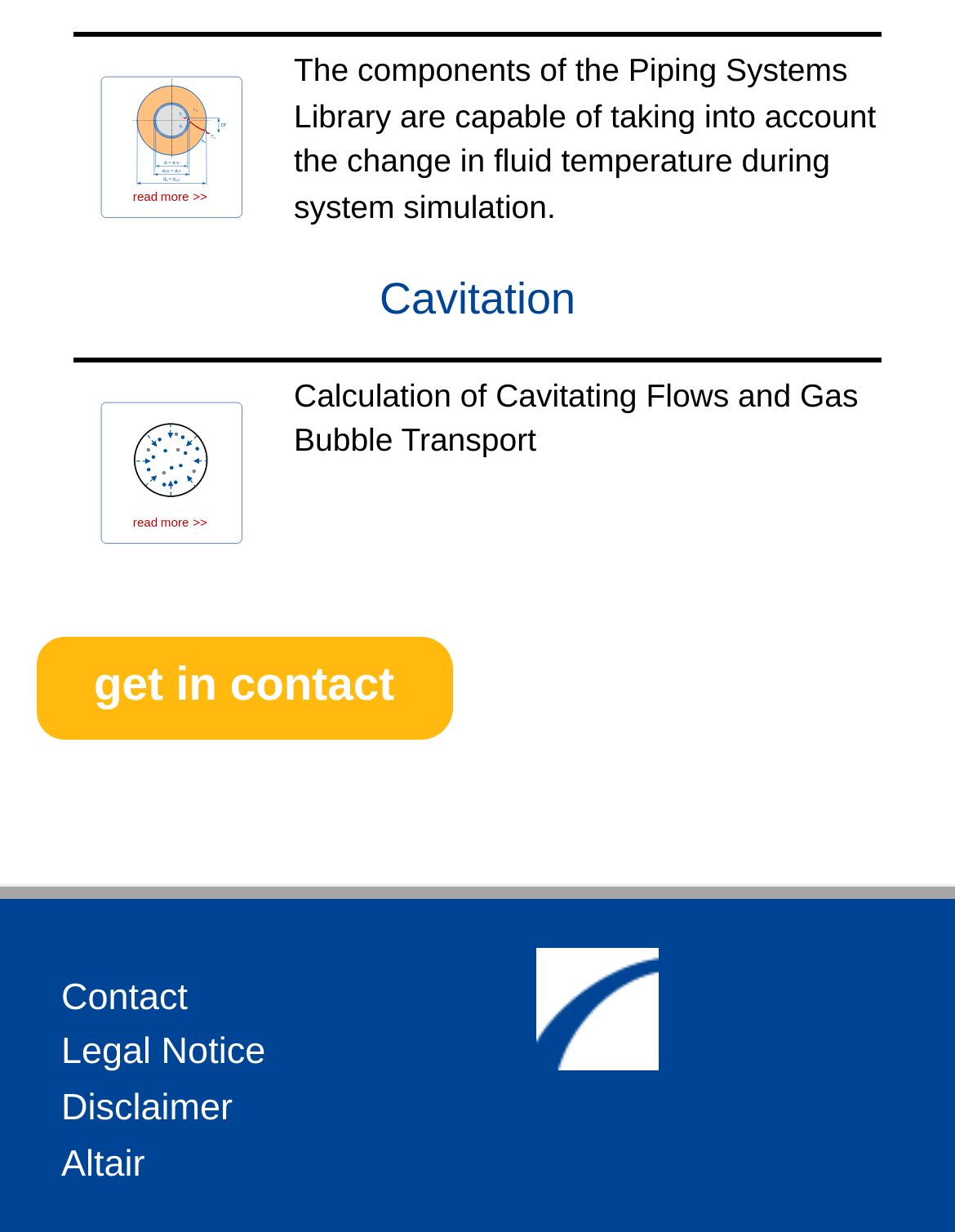Identify the bounding box coordinates of the area that should be clicked in order to complete the given instruction: "Read about calculation of cavitating flows and gas bubble transport". The bounding box coordinates should be four float numbers between 0 and 1, i.e., [left, top, right, bottom].

[0.308, 0.306, 0.899, 0.373]